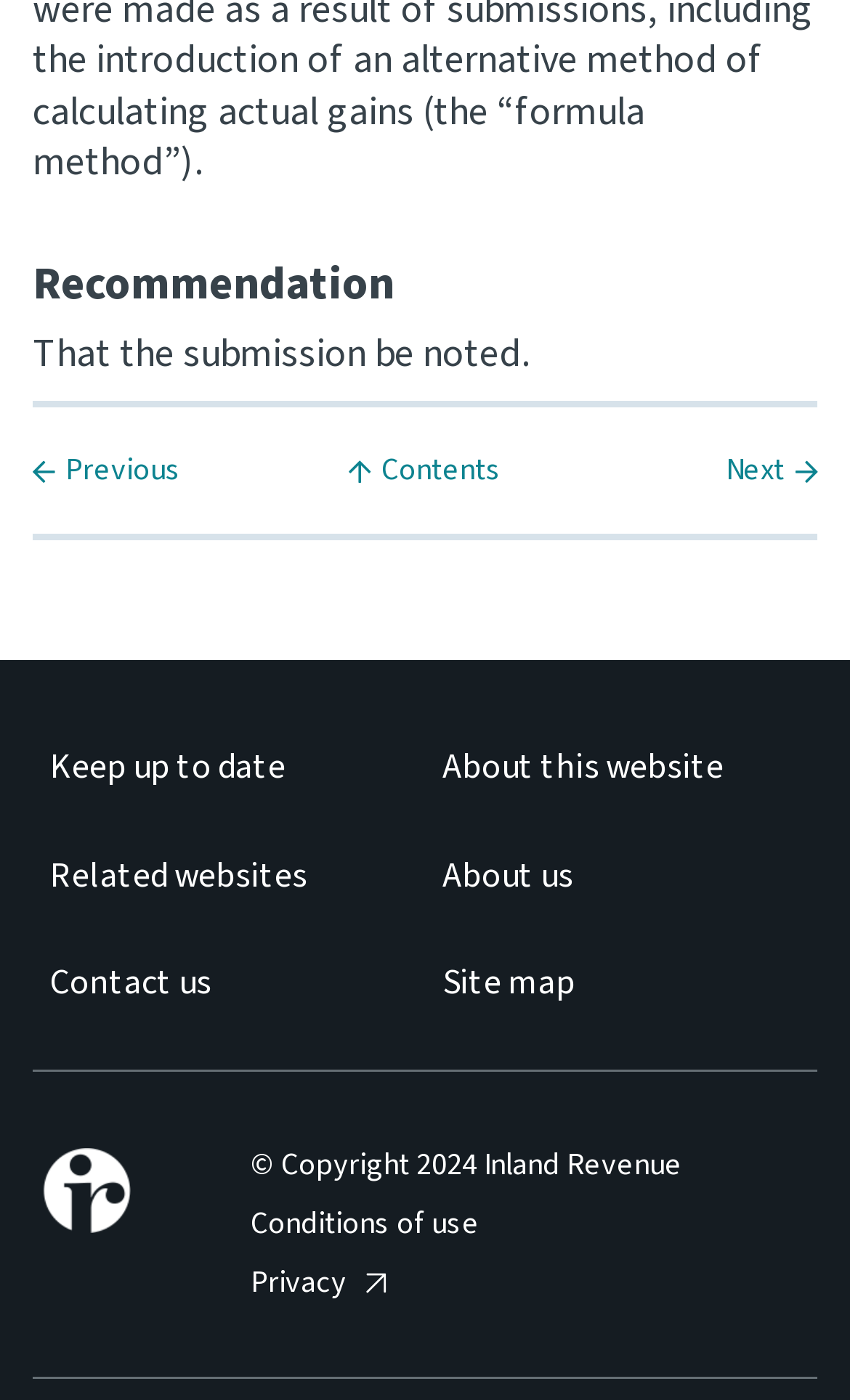Identify the bounding box coordinates for the UI element described by the following text: "Contact us". Provide the coordinates as four float numbers between 0 and 1, in the format [left, top, right, bottom].

[0.059, 0.688, 0.423, 0.717]